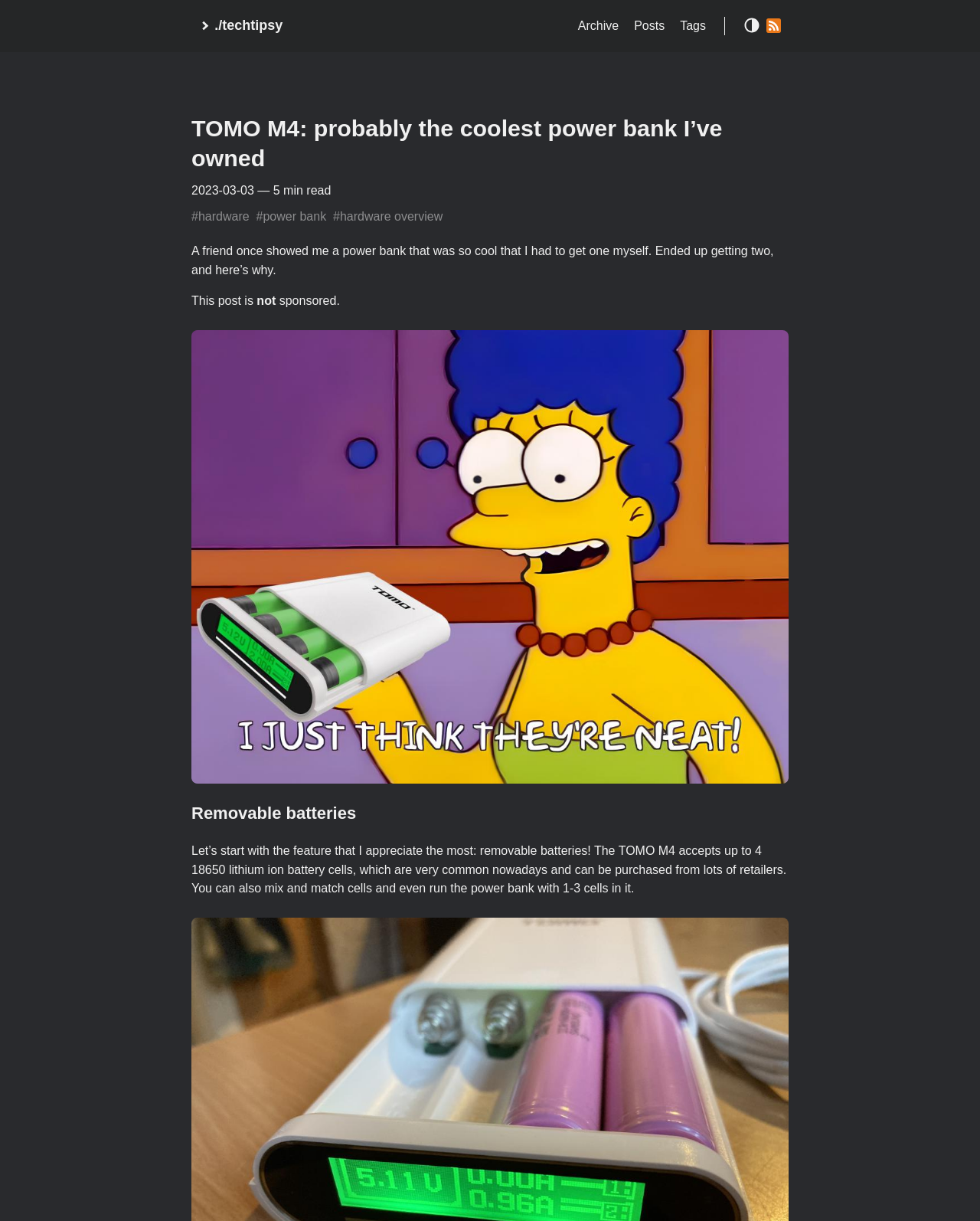Mark the bounding box of the element that matches the following description: "hardware overview".

[0.347, 0.172, 0.452, 0.183]